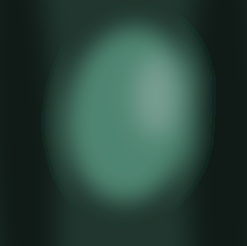Please answer the following question using a single word or phrase: 
What is the characteristic of the Eucalyptus Mint Bar Soap's aroma?

Invigorating